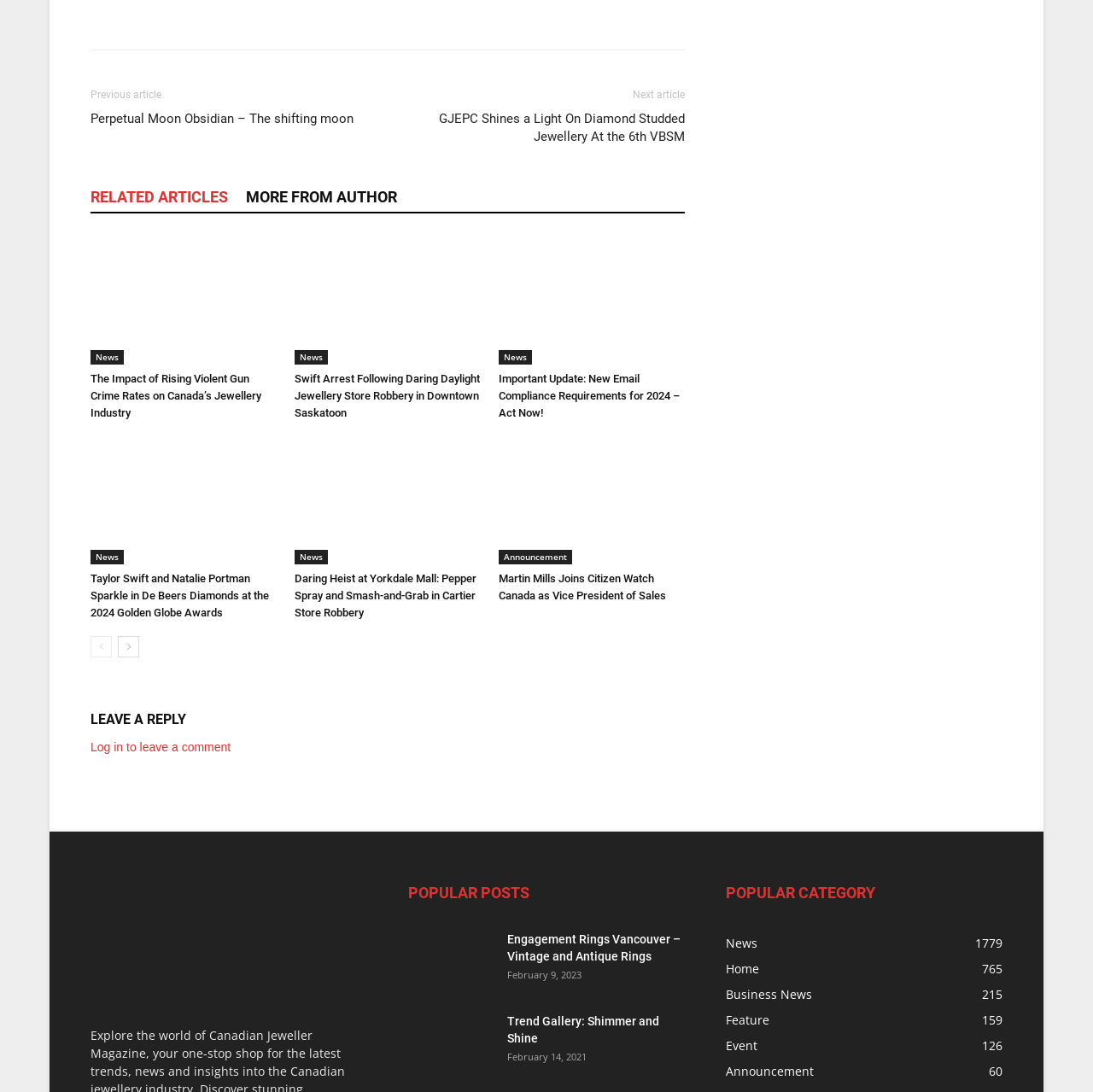Please find the bounding box coordinates of the element's region to be clicked to carry out this instruction: "View the 'News' category".

[0.083, 0.292, 0.113, 0.305]